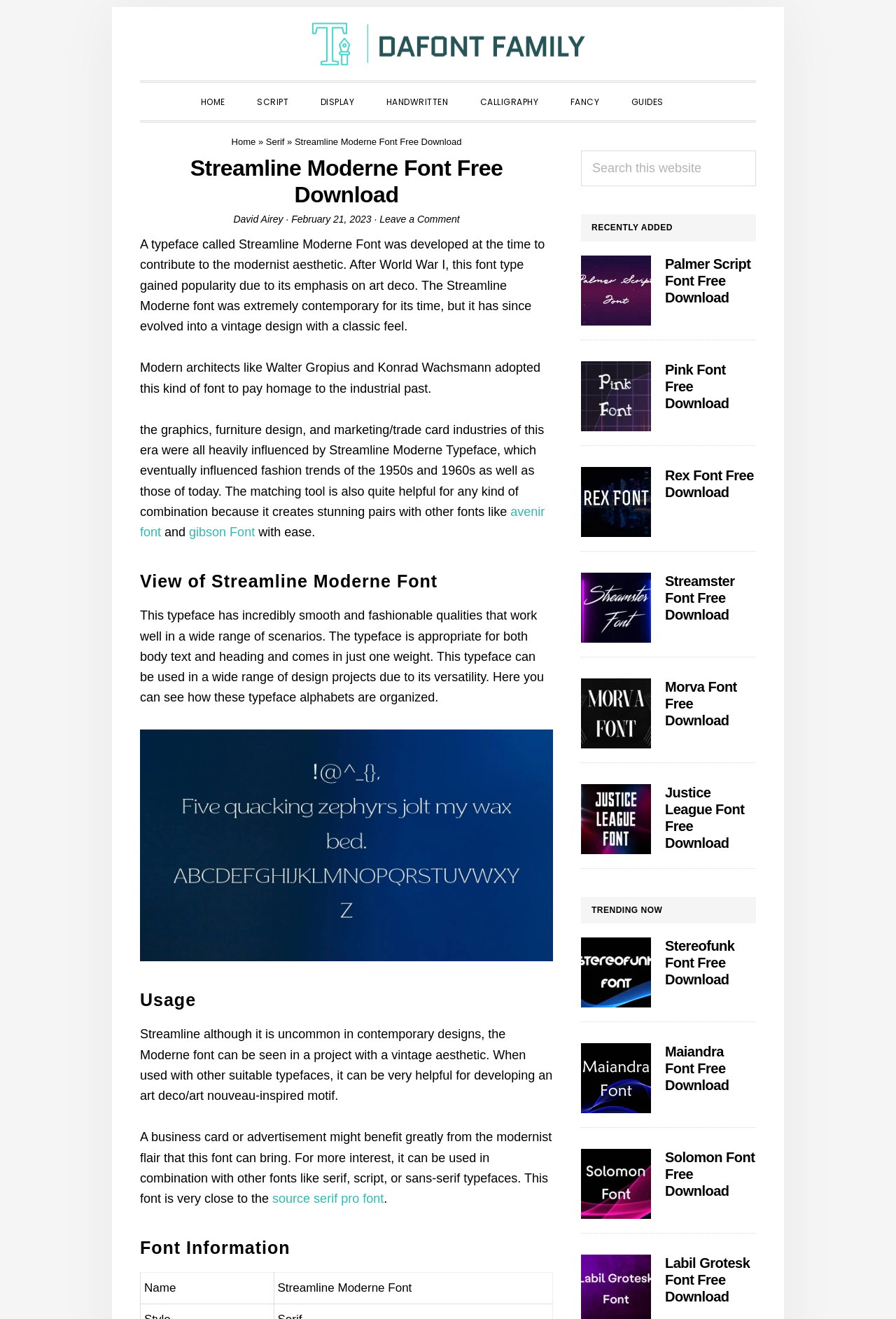Locate the bounding box coordinates of the region to be clicked to comply with the following instruction: "Click on the 'HOME' link". The coordinates must be four float numbers between 0 and 1, in the form [left, top, right, bottom].

[0.208, 0.062, 0.267, 0.091]